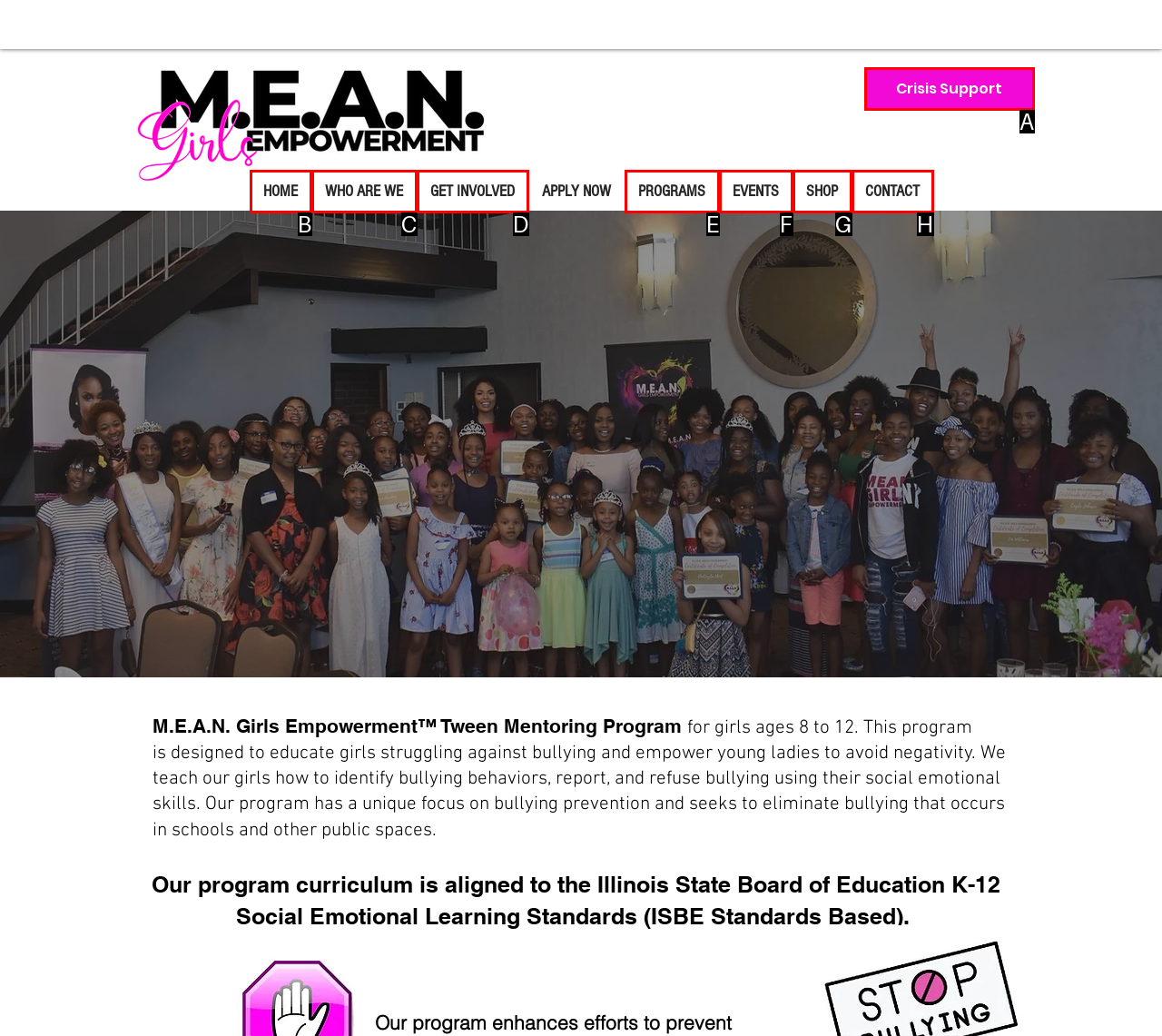Match the description: Crisis Support to one of the options shown. Reply with the letter of the best match.

A